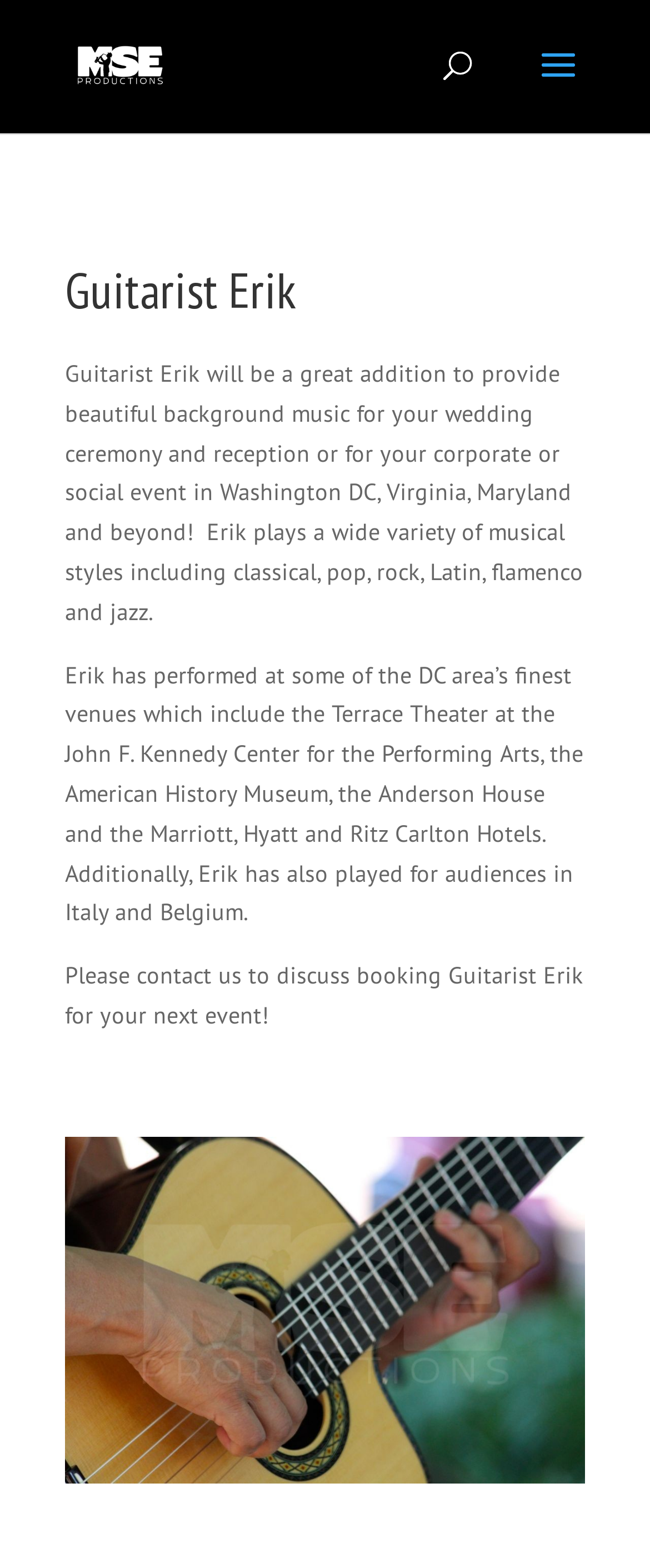Based on what you see in the screenshot, provide a thorough answer to this question: What is the purpose of contacting Guitarist Erik?

I found this information by reading the StaticText element that mentions 'Please contact us to discuss booking Guitarist Erik for your next event!', which implies that the purpose of contacting him is to discuss booking for an event.